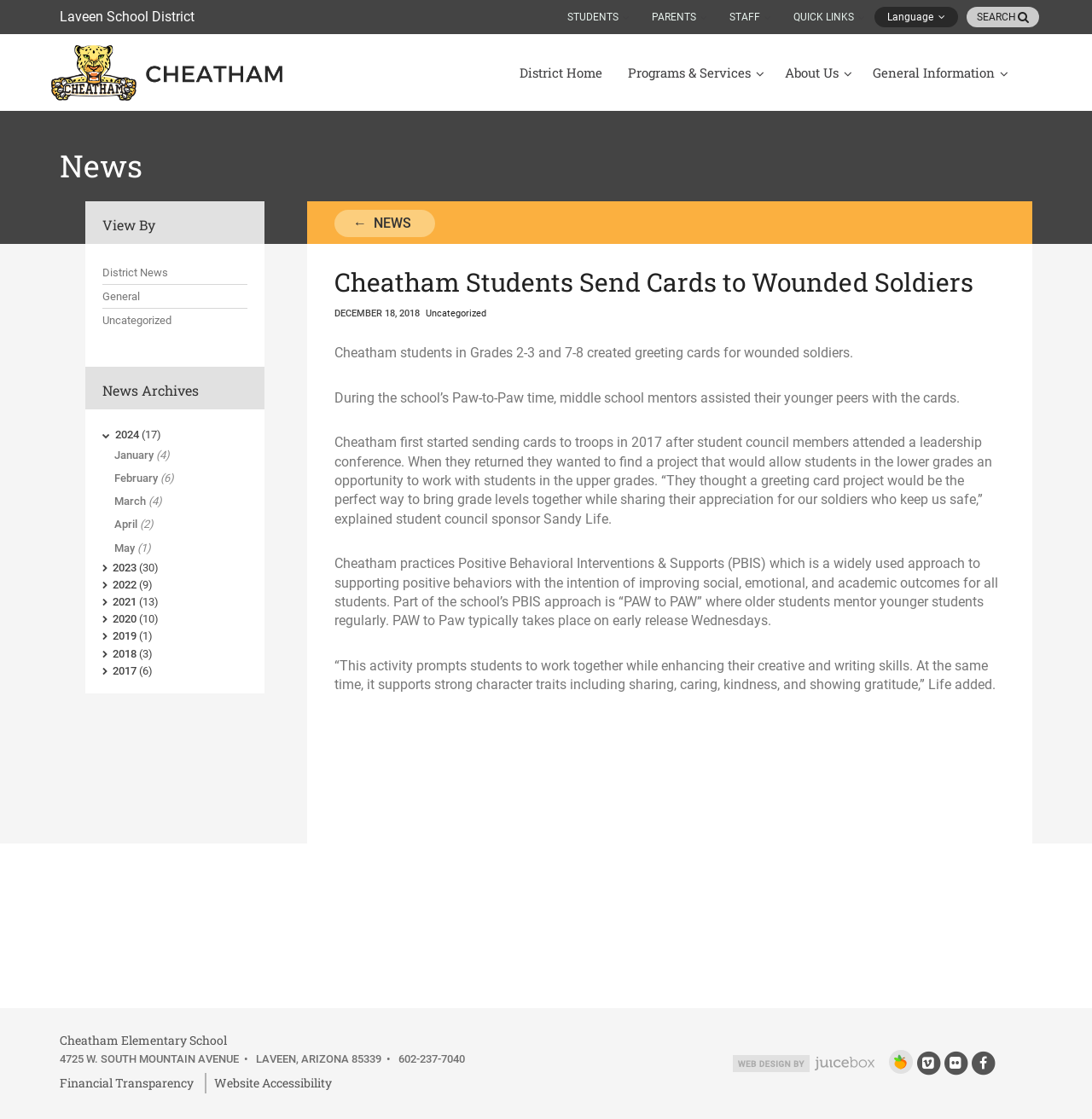What is the address of the school?
Refer to the image and give a detailed answer to the query.

I found the address by looking at the bottom-left corner of the webpage, where it lists the school's contact information.